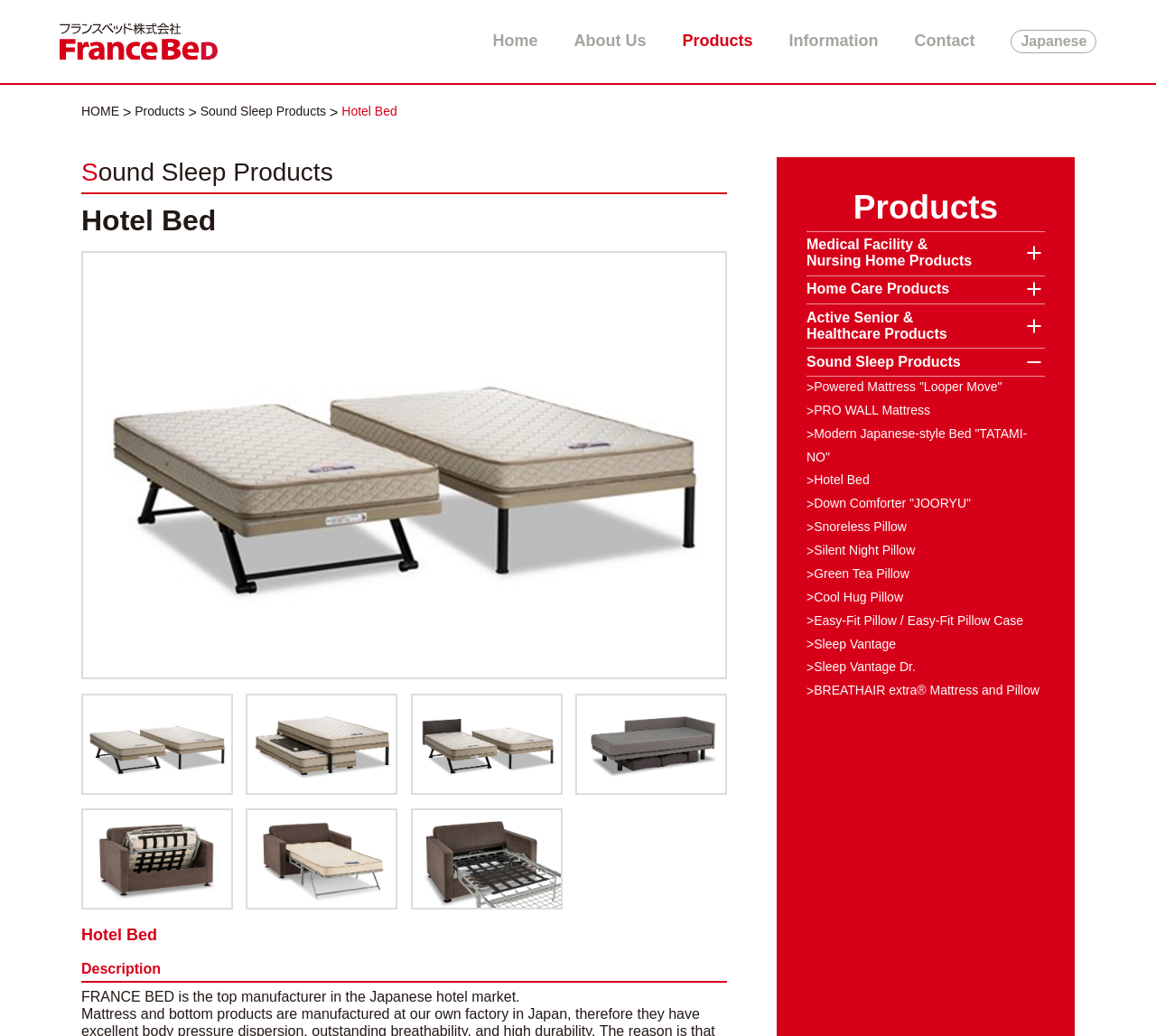Generate a thorough caption detailing the webpage content.

The webpage is about FRANCE BED CO.,LTD, a Japanese company that manufactures and wholesales beds, assistive products, and healthcare apparatus. At the top left corner, there is a link to the company's Japanese website, accompanied by a small image of the company's logo. 

To the right of the logo, there is a navigation menu with links to different sections of the website, including "Home", "About Us", "Products", "Information", and "Contact". Additionally, there is a link to switch the website's language to Japanese.

Below the navigation menu, there is a breadcrumb trail indicating the current page's location within the website's hierarchy. The trail consists of three links: "HOME >", "Products >", and "Sound Sleep Products >".

The main content of the page is divided into two sections. The left section has a heading "Sound Sleep Products" and lists several subheadings, including "Hotel Bed", which is repeated twice. The first "Hotel Bed" subheading is followed by a brief description of FRANCE BED as the top manufacturer in the Japanese hotel market.

The right section has a heading "Products" and lists several links to different product categories, including "Medical Facility & Nursing Home Products", "Home Care Products", and "Active Senior & Healthcare Products". Below these links, there are several links to specific products, including "Powered Mattress 'Looper Move'", "PRO WALL Mattress", and "Hotel Bed". These links are arranged in a vertical list, with the product names and descriptions stacked on top of each other.